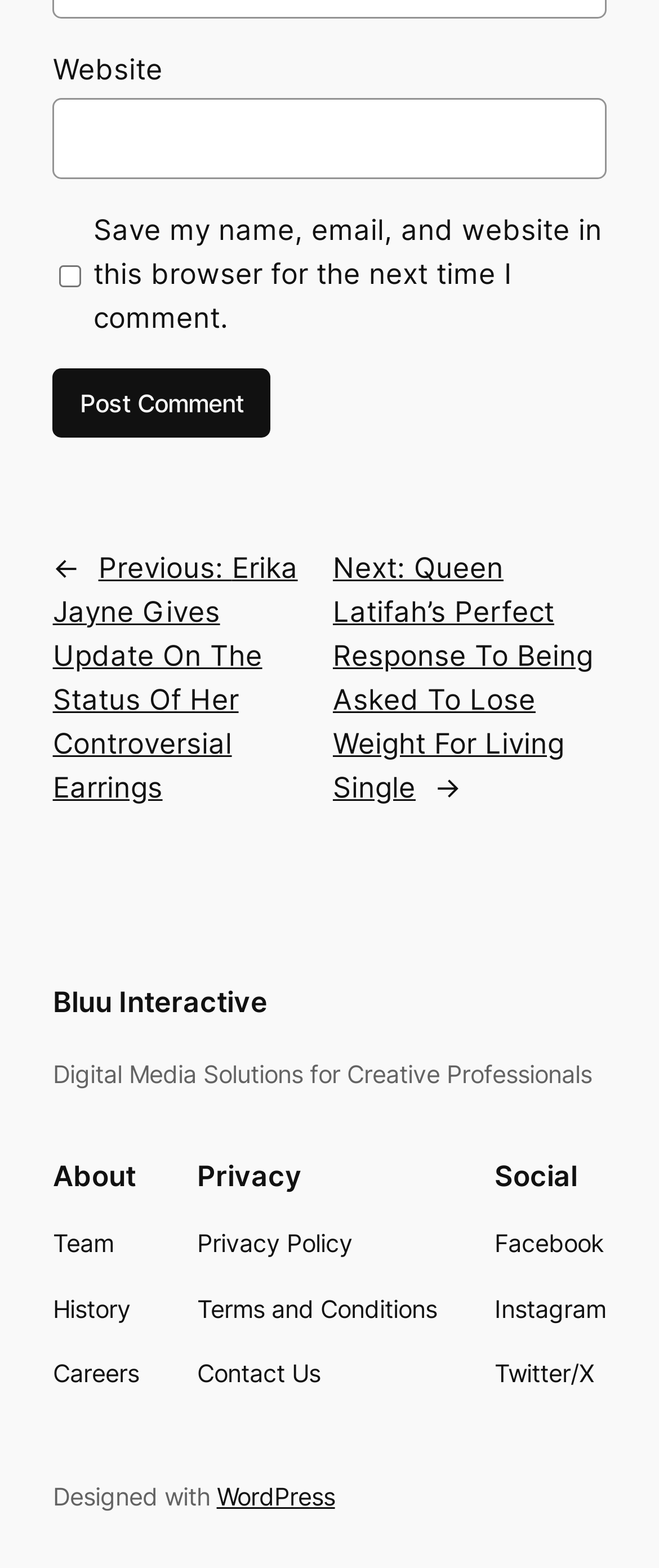How many navigation sections are there?
Please ensure your answer is as detailed and informative as possible.

There are four navigation sections: 'Posts', 'About', 'Privacy', and 'Social Media', each with their own set of links.